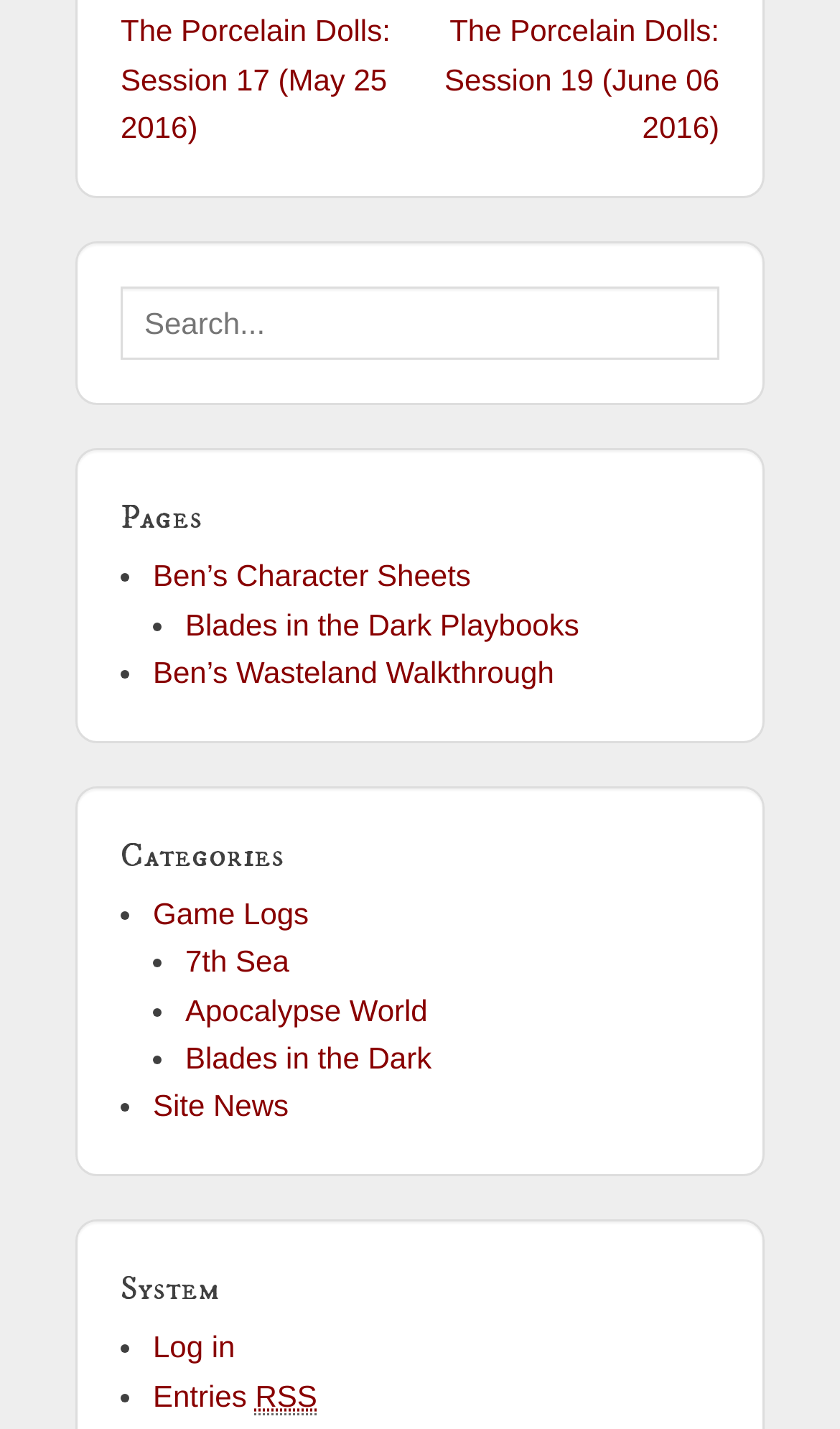Please find the bounding box coordinates of the element that you should click to achieve the following instruction: "Go to Ben’s Character Sheets". The coordinates should be presented as four float numbers between 0 and 1: [left, top, right, bottom].

[0.182, 0.391, 0.561, 0.415]